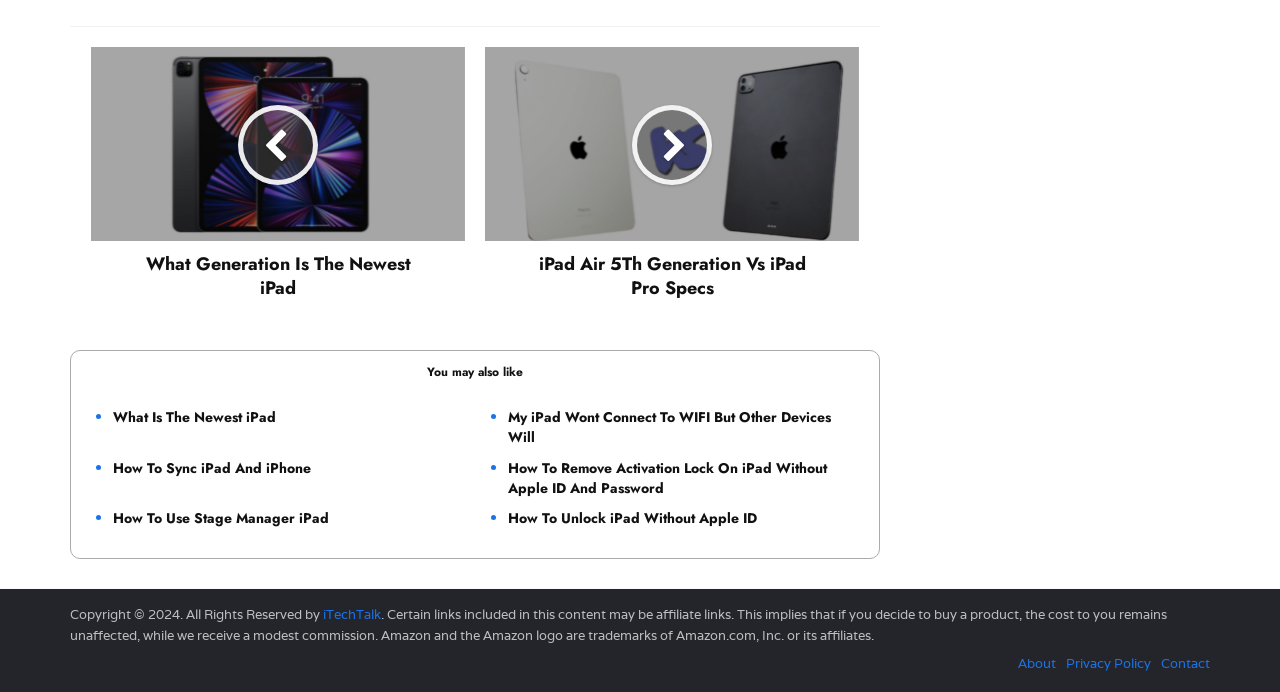Locate the coordinates of the bounding box for the clickable region that fulfills this instruction: "Go to 'About' page".

[0.795, 0.946, 0.825, 0.971]